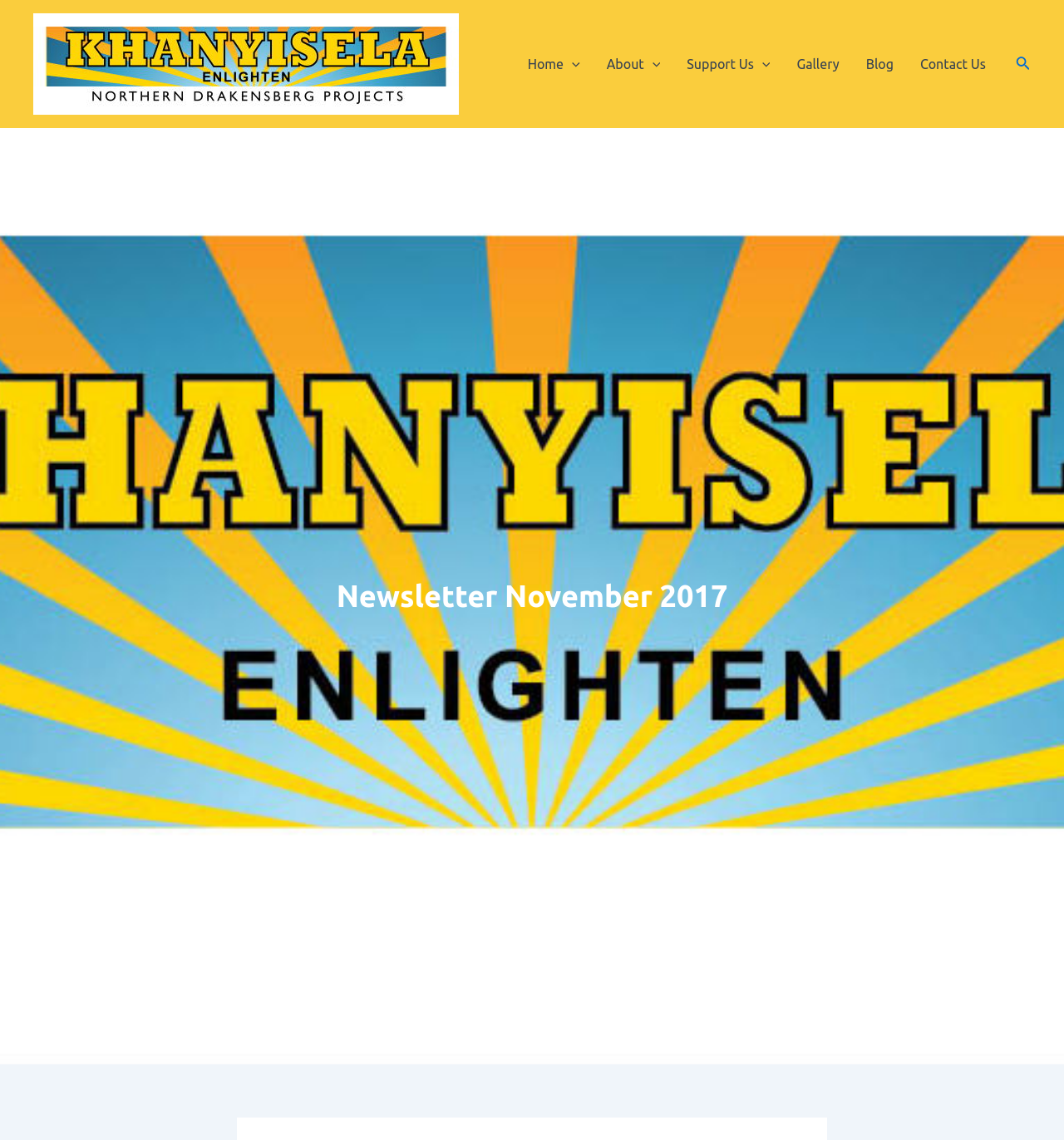Determine the bounding box coordinates for the area you should click to complete the following instruction: "search for something".

[0.955, 0.047, 0.969, 0.065]